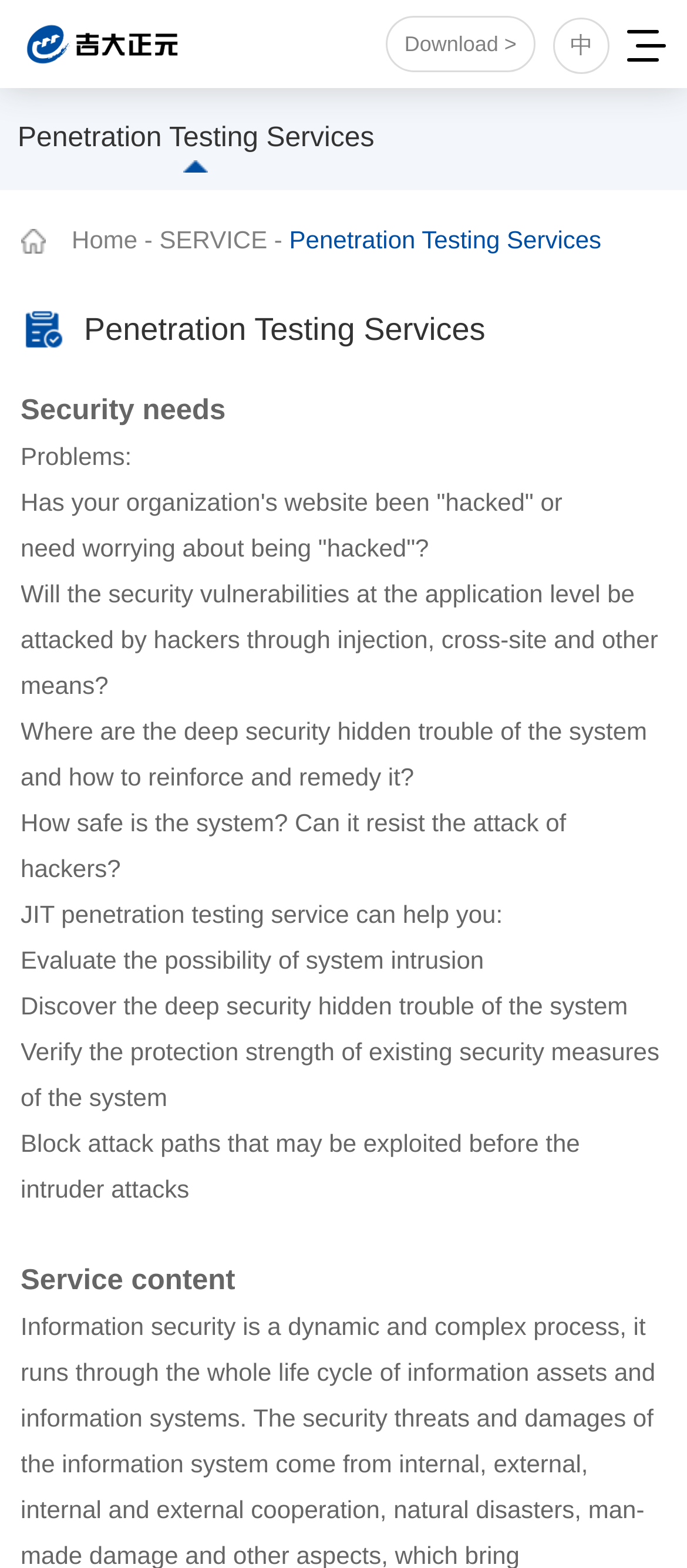Generate a thorough description of the webpage.

The webpage is about Penetration Testing Services offered by a company called 吉大正元 (SERVICE). At the top right corner, there are three links: "中", "Download >", and an empty link. Below these links, there is a logo image and a navigation menu with links to "Home" and "SERVICE", separated by a hyphen.

The main content of the webpage is divided into two sections. The first section has a heading "Security needs" and lists four questions related to security concerns, such as website hacking and system vulnerabilities. 

The second section has a heading "Service content" and describes the benefits of the company's penetration testing service, including evaluating system intrusion possibilities, discovering hidden security troubles, verifying protection strength, and blocking attack paths. This section is introduced by a sentence "JIT penetration testing service can help you:".

There are two small images on the top left corner of the webpage, but their contents are not specified.